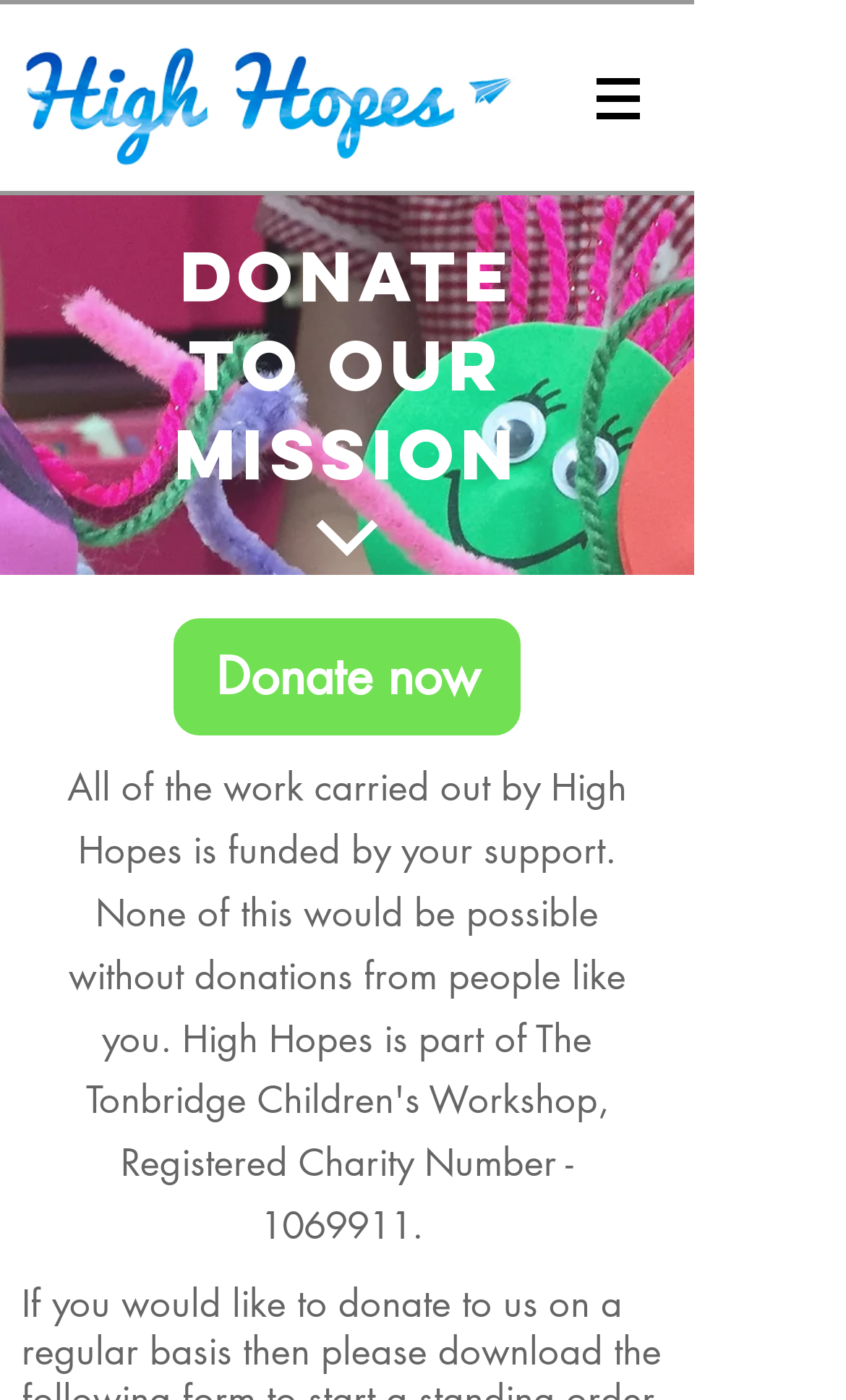What is the theme of the webpage's mission?
Refer to the image and provide a detailed answer to the question.

Although the webpage is focused on donations, the specific theme or cause of the mission is not explicitly stated on the webpage. The heading 'Donate to our mission' does not provide further information about the mission's theme.